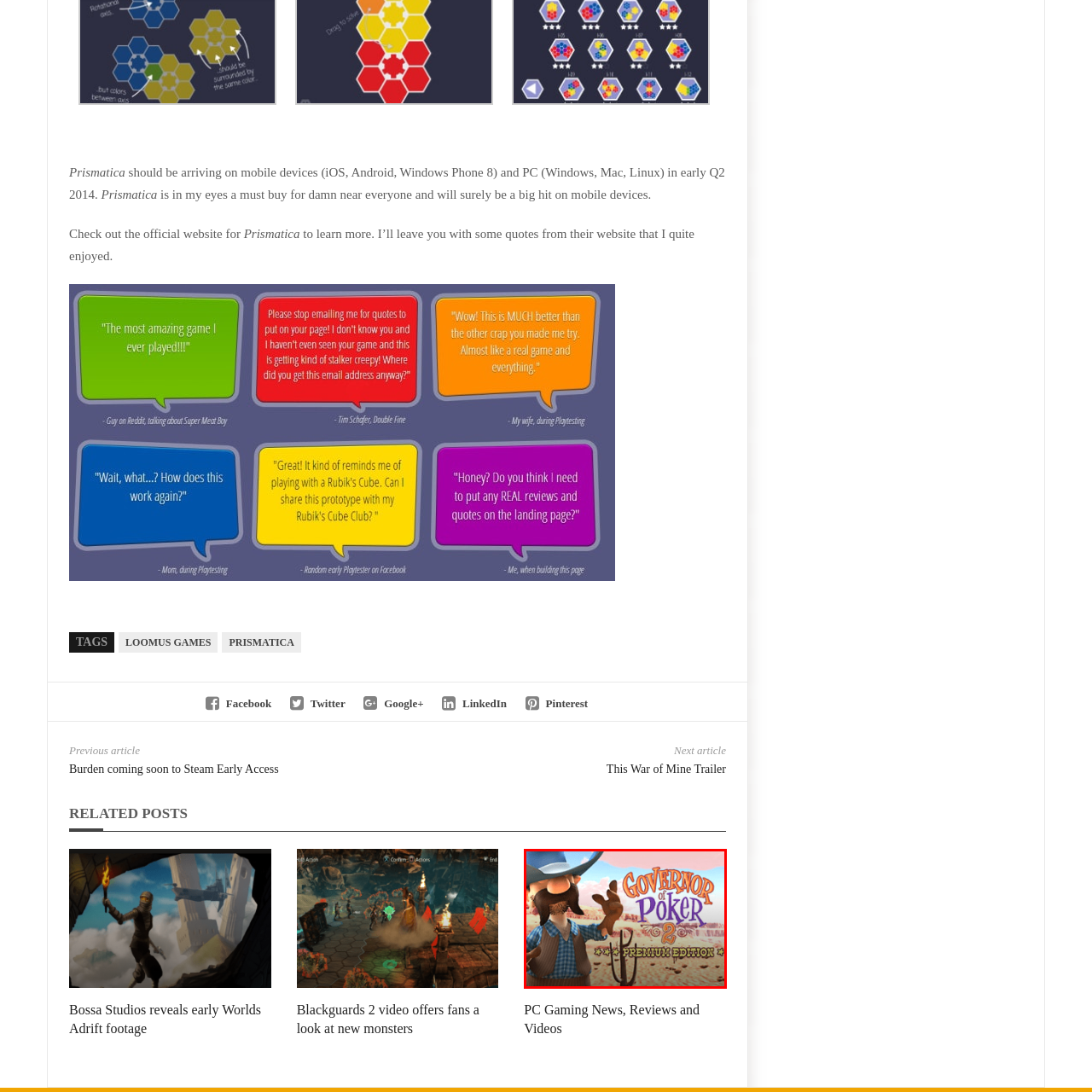Pay attention to the section of the image delineated by the white outline and provide a detailed response to the subsequent question, based on your observations: 
What is the color of the sky in the backdrop?

The backdrop features a picturesque desert landscape with warm, earthy tones and soft clouds floating in a blue sky, which provides a serene and peaceful atmosphere to the image.